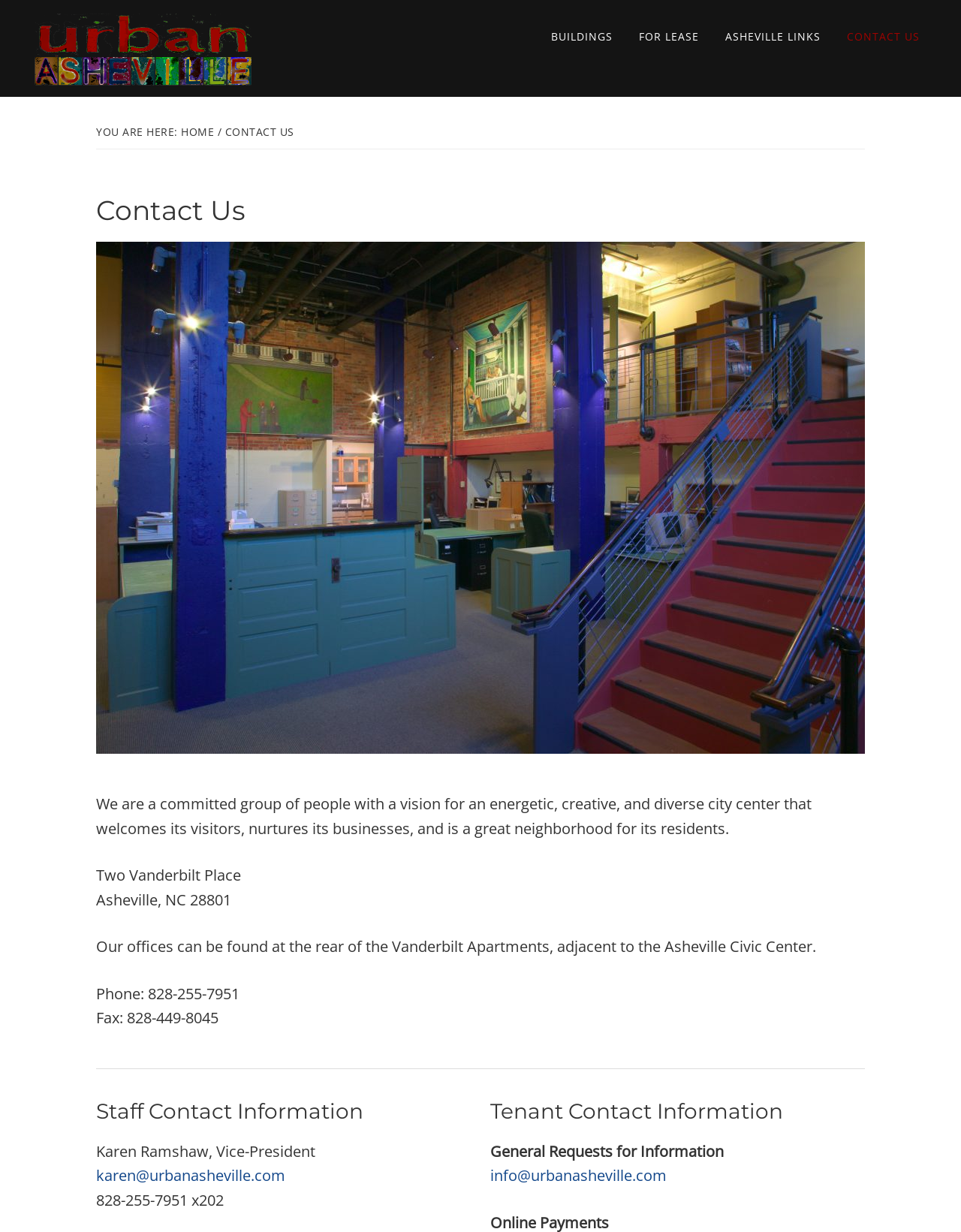Can you identify the bounding box coordinates of the clickable region needed to carry out this instruction: 'Click on the 'info@urbanasheville.com' email link'? The coordinates should be four float numbers within the range of 0 to 1, stated as [left, top, right, bottom].

[0.51, 0.946, 0.694, 0.962]